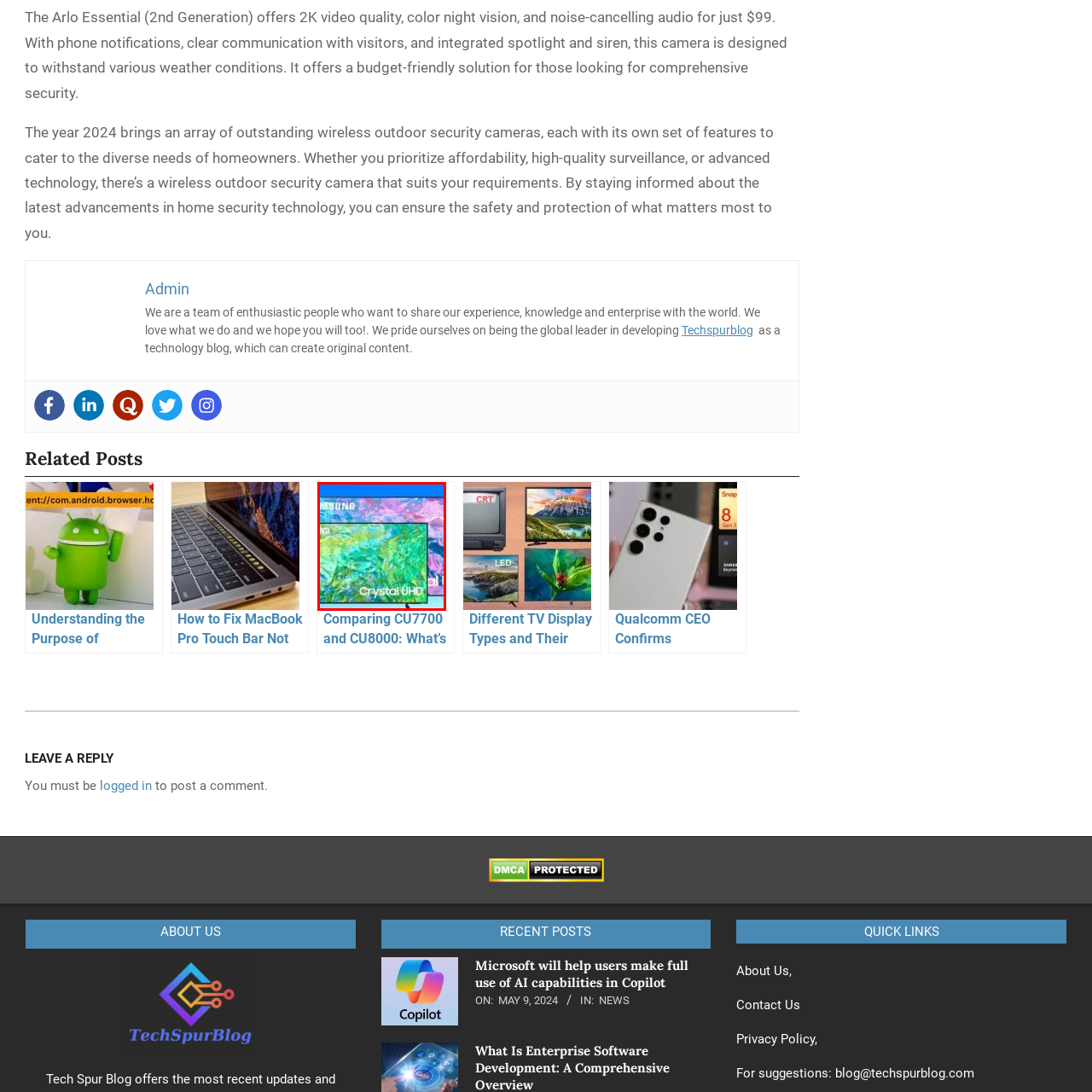What is the purpose of the branding on the screens?
Study the image highlighted with a red bounding box and respond to the question with a detailed answer.

The caption states that the branding of 'Samsung' is prominently displayed at the top of each screen, reinforcing the brand identity, implying that the purpose of the branding is to strengthen the recognition and association of the Samsung brand with the TVs.